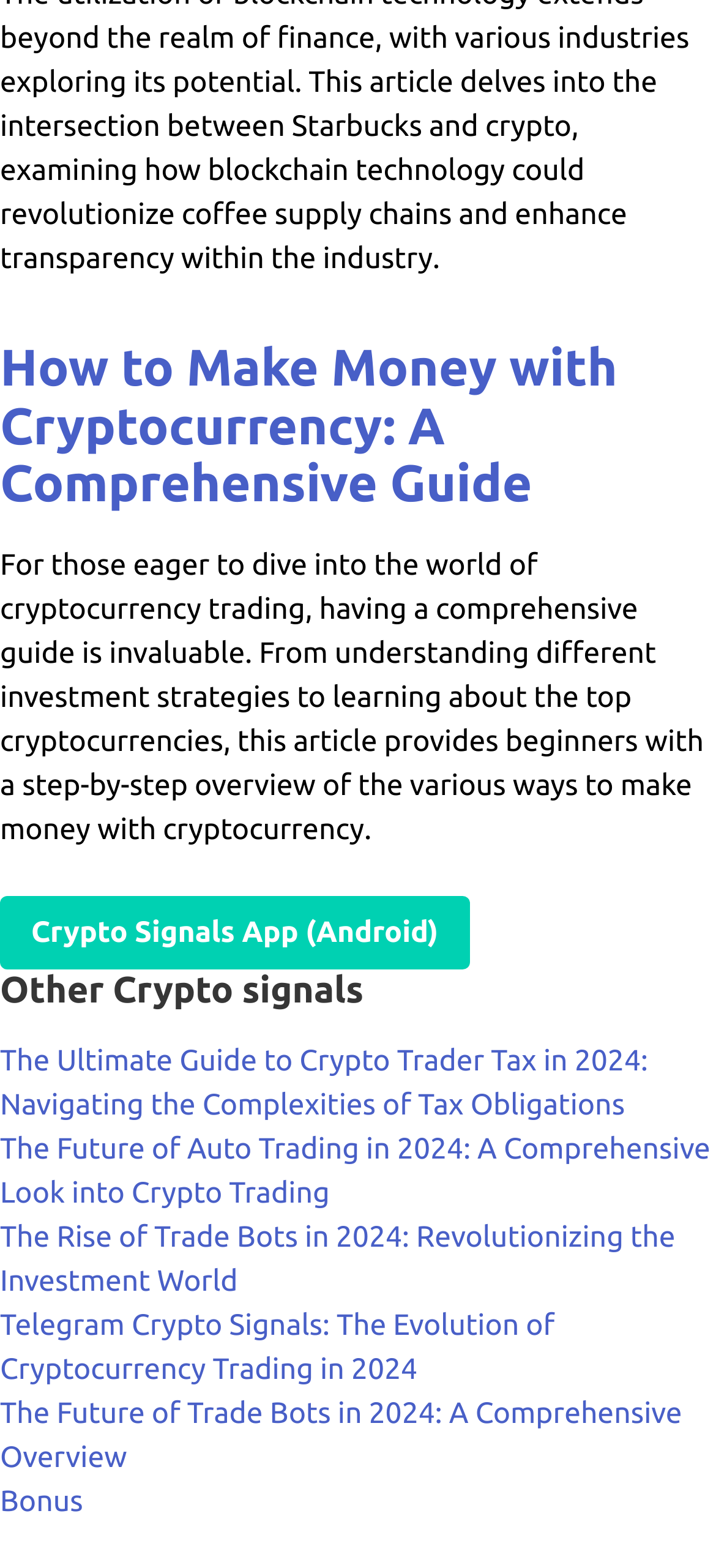Please examine the image and answer the question with a detailed explanation:
What is the theme of the articles listed?

The theme of the articles listed is cryptocurrency trading, as they all seem to be related to cryptocurrency trading, such as 'The Ultimate Guide to Crypto Trader Tax in 2024', 'The Future of Auto Trading in 2024', and 'The Rise of Trade Bots in 2024'.